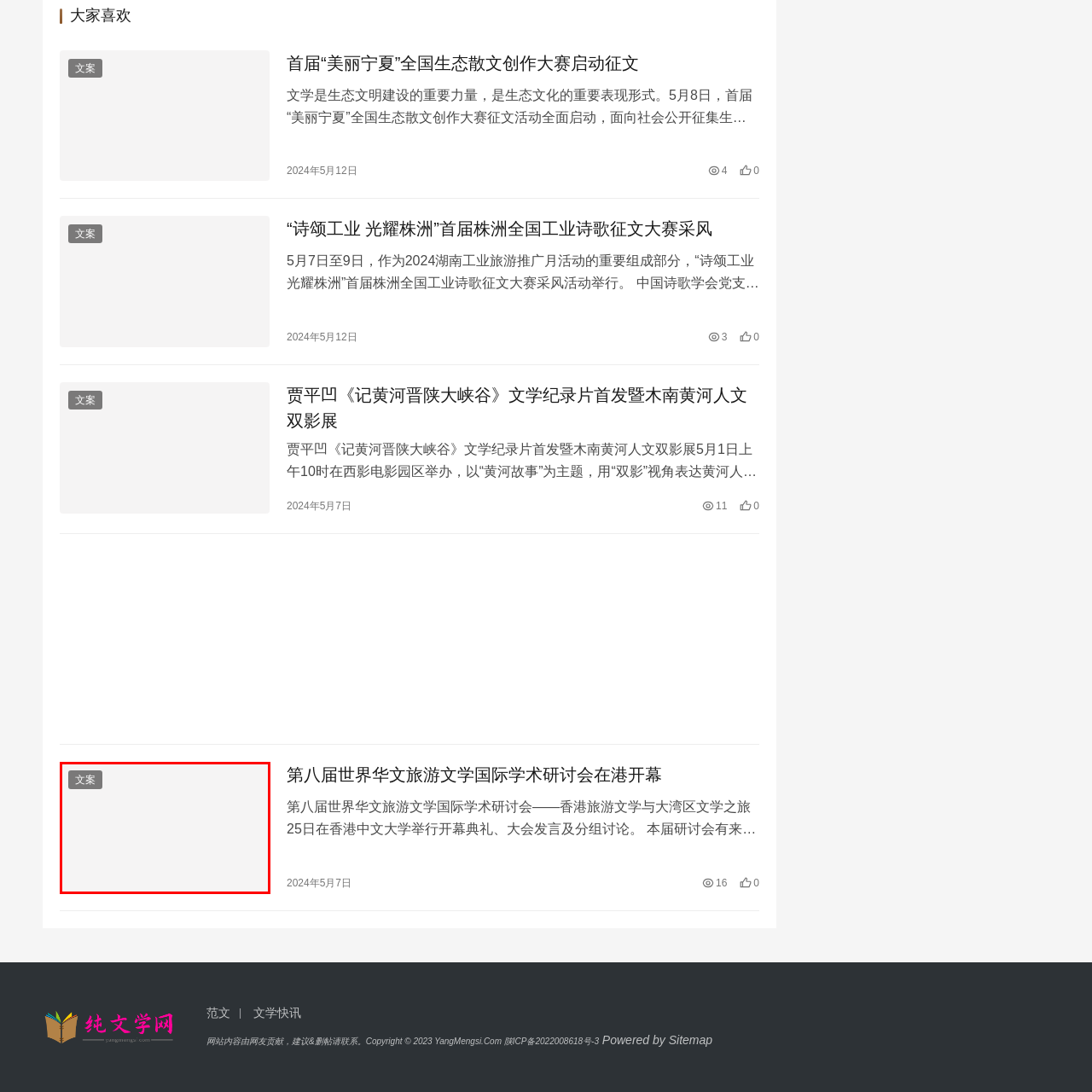What is the focus of the seminar's discussions? View the image inside the red bounding box and respond with a concise one-word or short-phrase answer.

Tourism literature